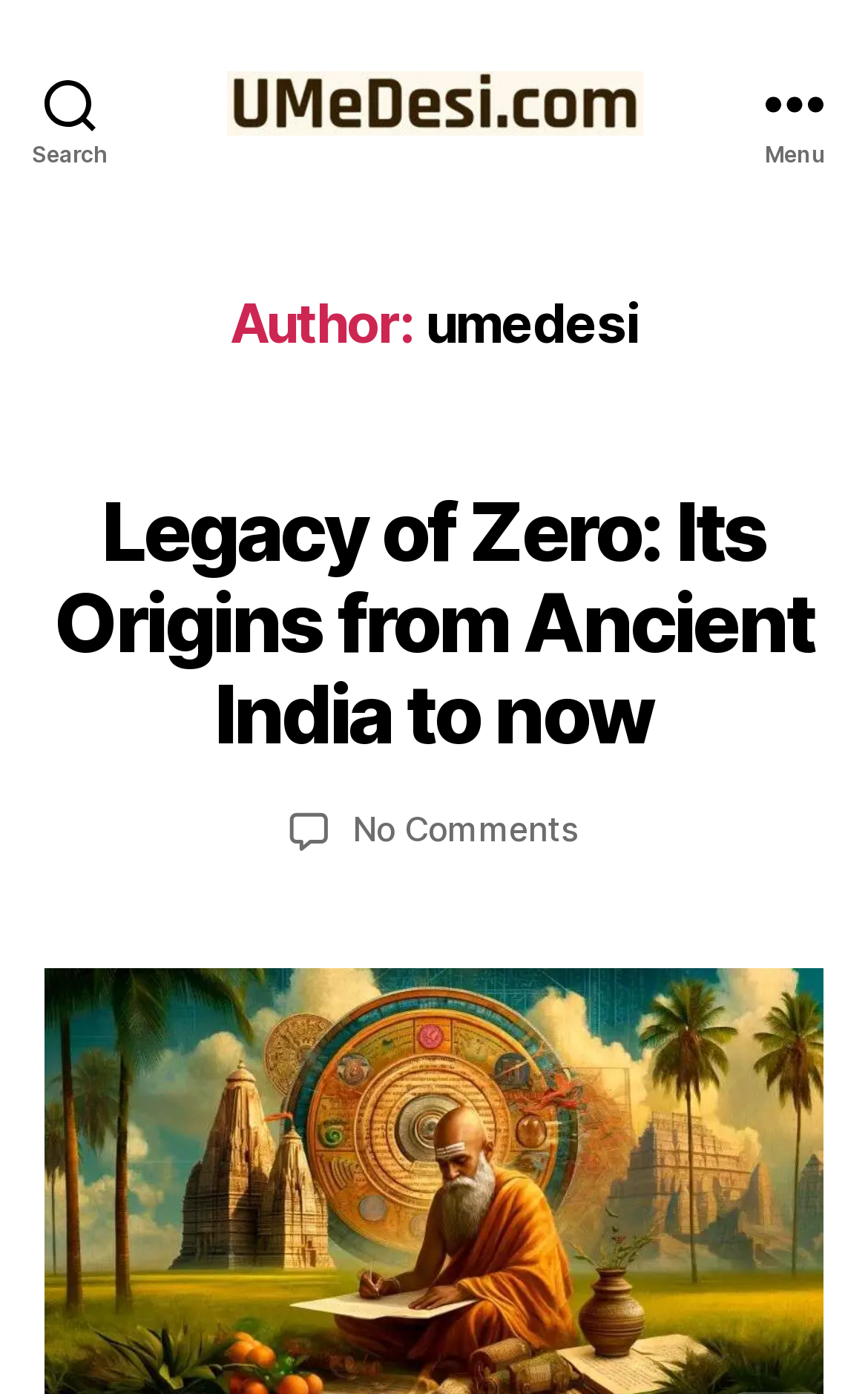Utilize the details in the image to thoroughly answer the following question: What is the website's name?

The website's name can be found in the top-left corner of the webpage, where it is written as 'umedesi.com - You, Me - Desi' and also as a separate text element 'UMeDesi.com'.